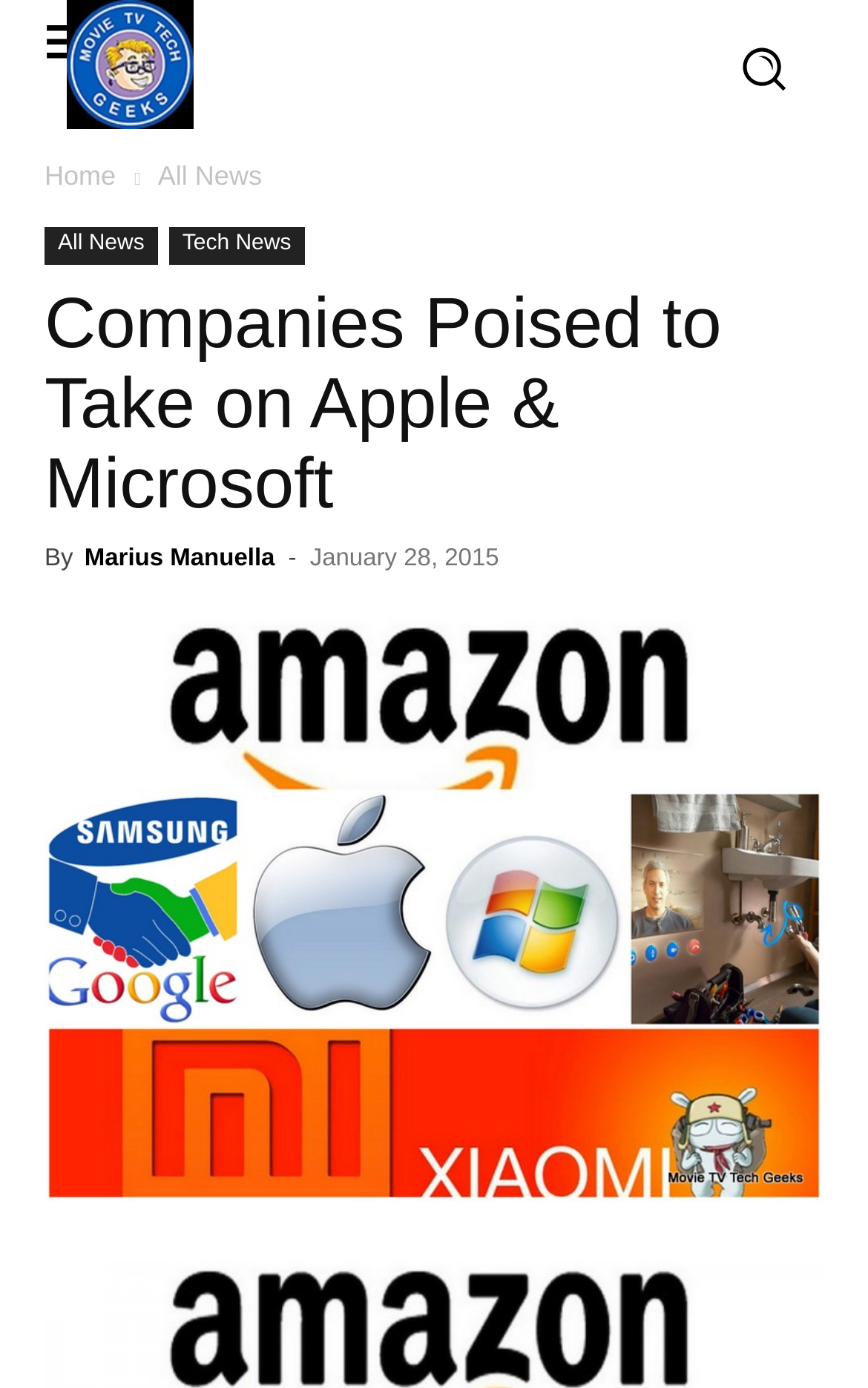Give a short answer using one word or phrase for the question:
What is the name of the logo on the top left?

Movie TV Tech Geeks News Logo